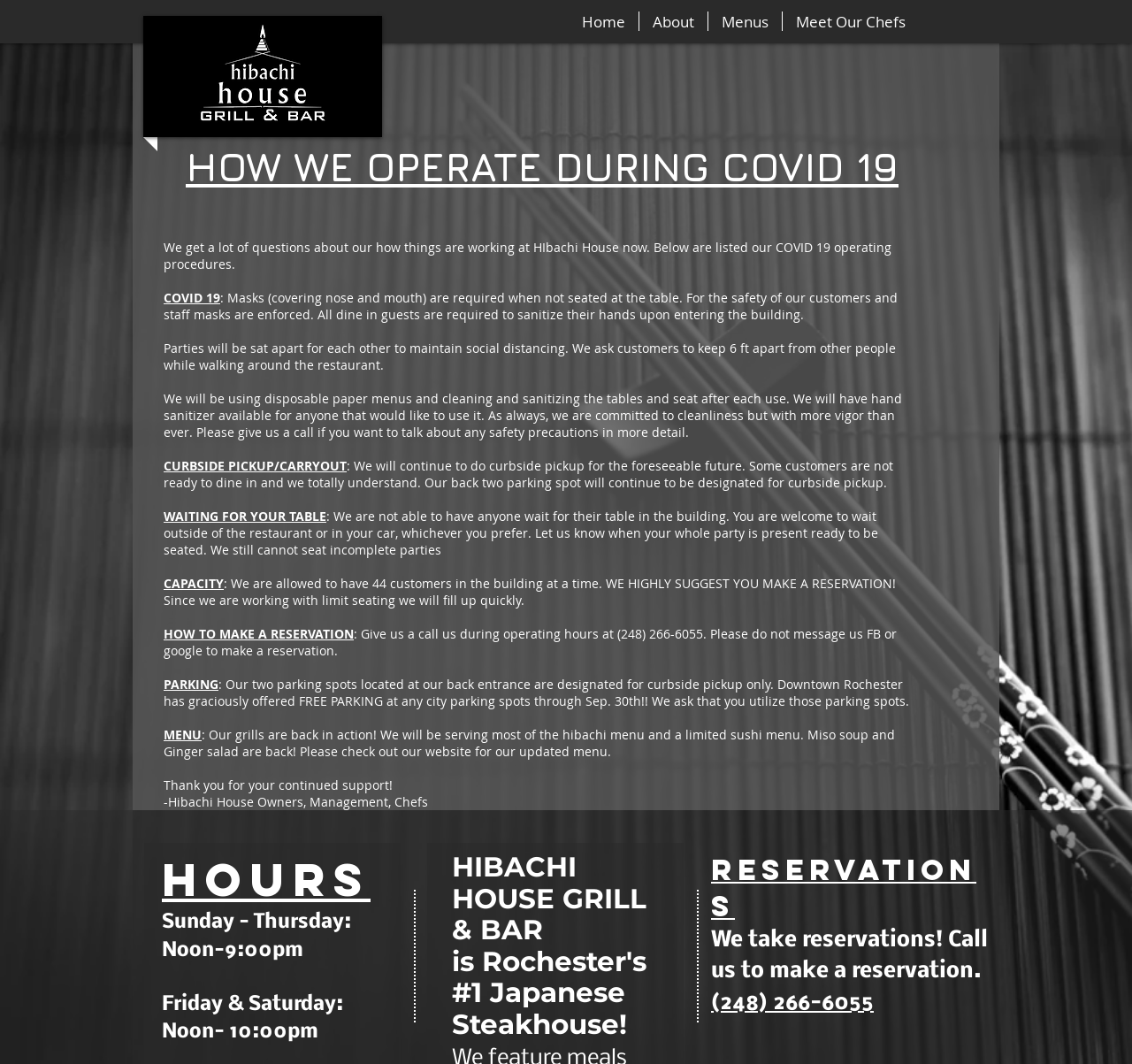Reply to the question below using a single word or brief phrase:
What is the phone number to make a reservation?

(248) 266-6055